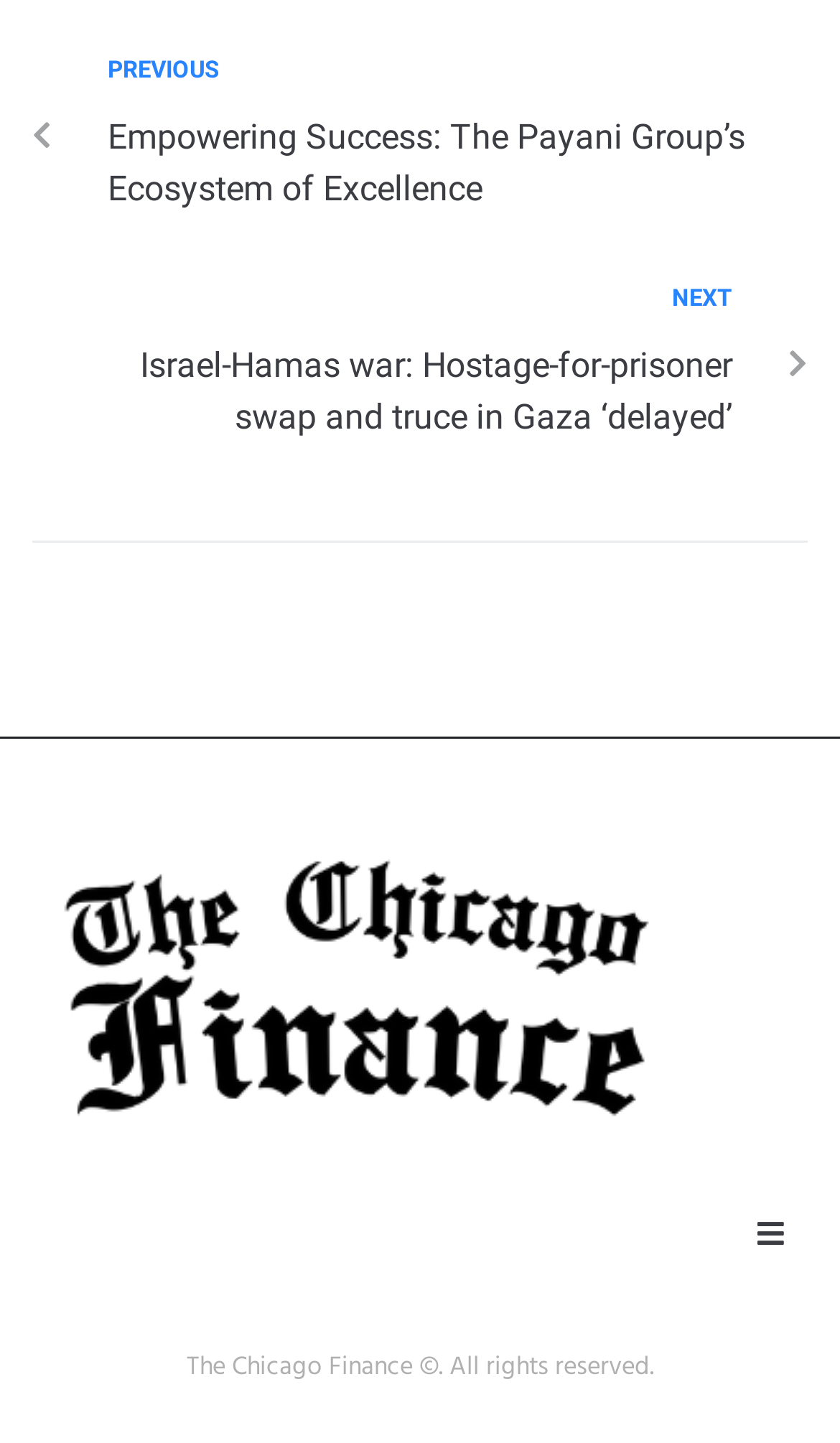How many navigation links are present at the top of the page?
Answer the question with just one word or phrase using the image.

2